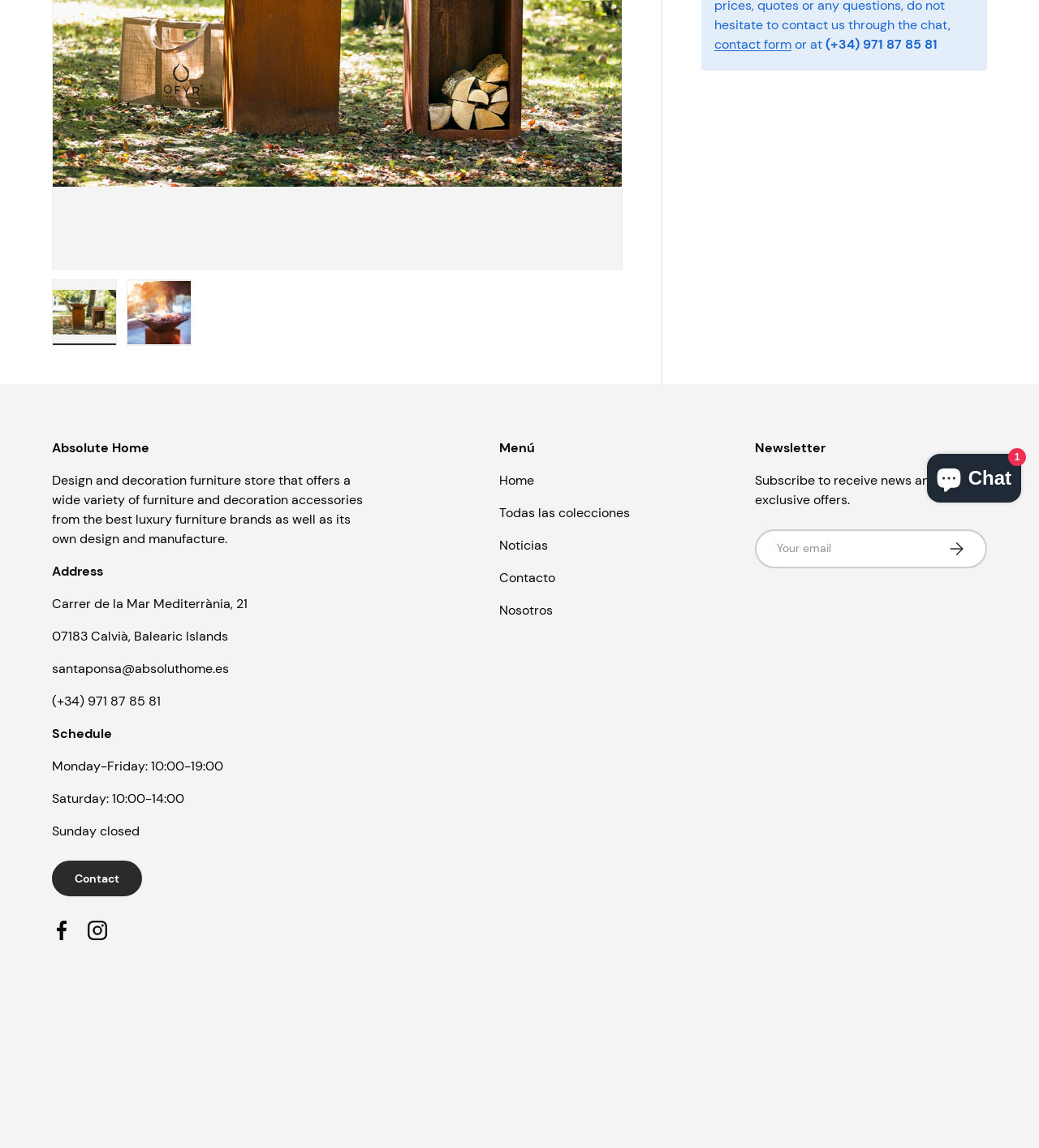Determine the bounding box coordinates (top-left x, top-left y, bottom-right x, bottom-right y) of the UI element described in the following text: Absolut Home

[0.085, 0.943, 0.148, 0.954]